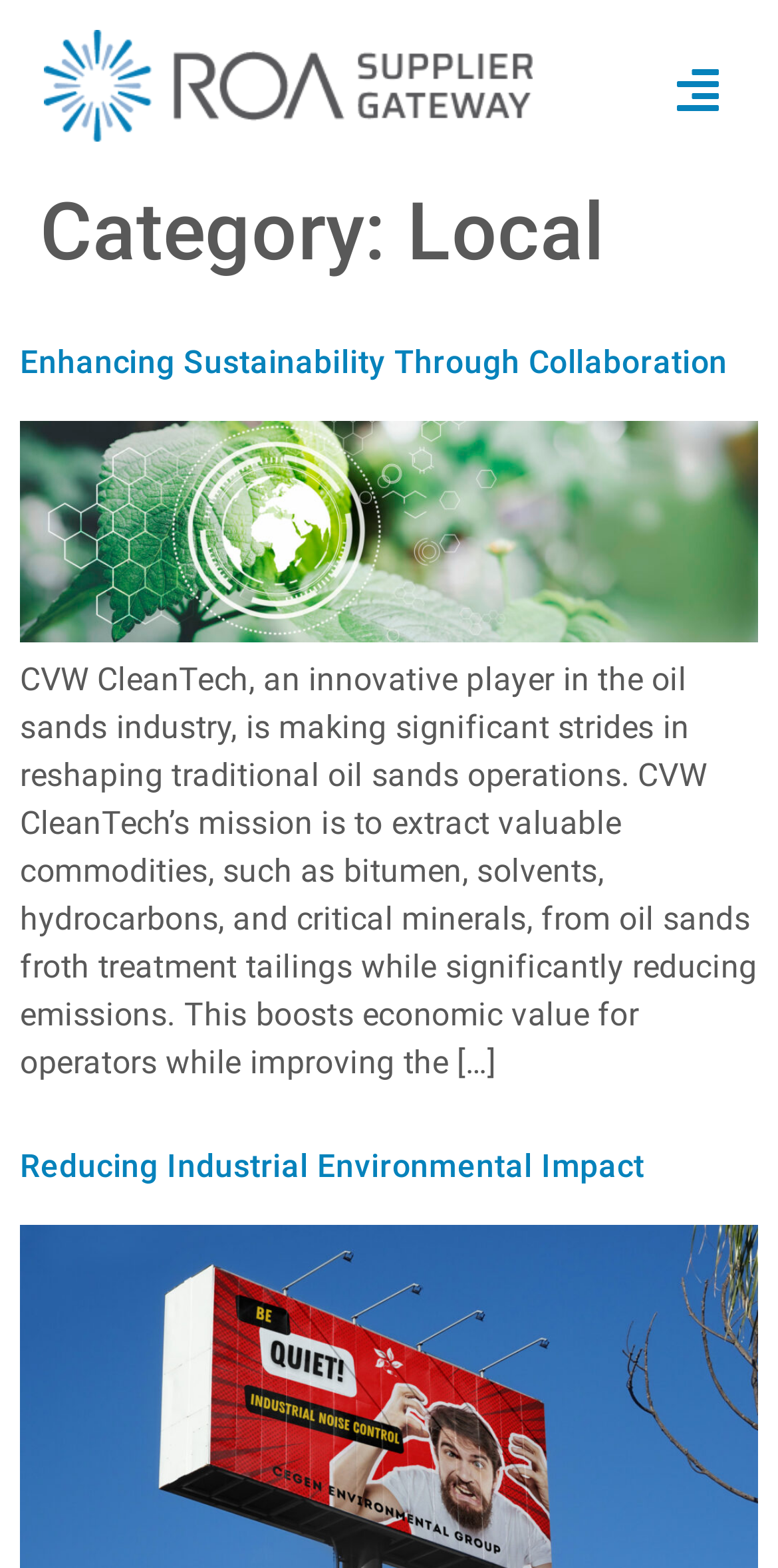Locate the bounding box of the UI element with the following description: "parent_node: Enhancing Sustainability Through Collaboration".

[0.026, 0.391, 0.974, 0.415]